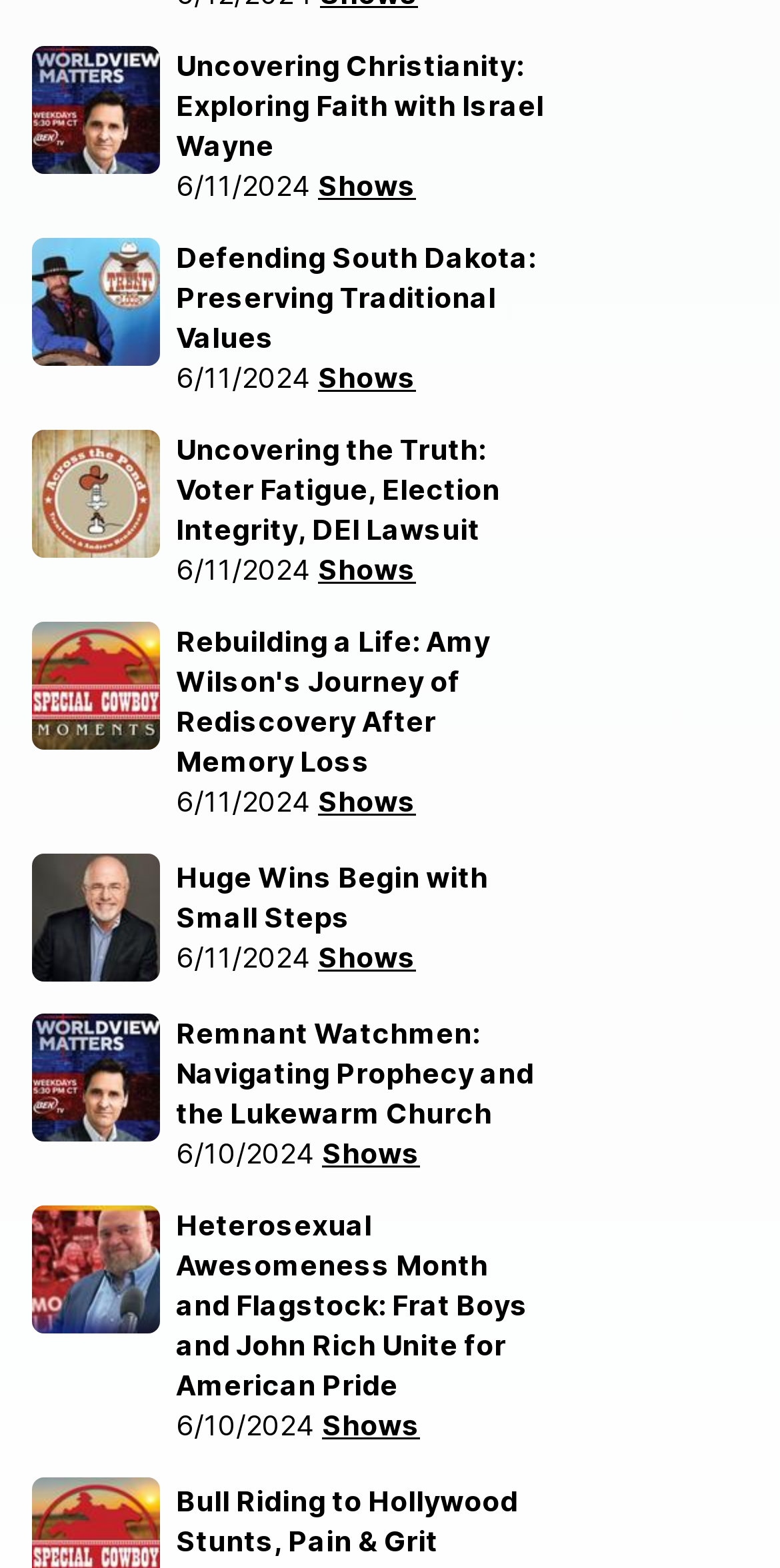Locate the UI element that matches the description 6/10/2024 in the webpage screenshot. Return the bounding box coordinates in the format (top-left x, top-left y, bottom-right x, bottom-right y), with values ranging from 0 to 1.

[0.226, 0.724, 0.403, 0.746]